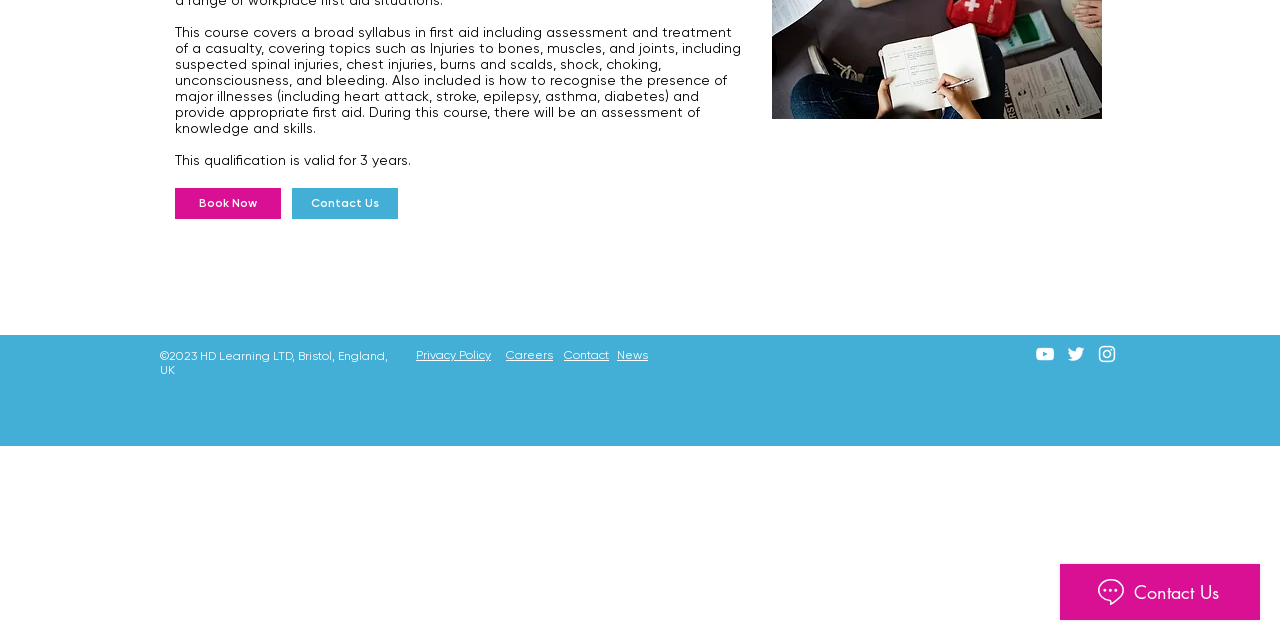Bounding box coordinates must be specified in the format (top-left x, top-left y, bottom-right x, bottom-right y). All values should be floating point numbers between 0 and 1. What are the bounding box coordinates of the UI element described as: Ilka & Franz

None